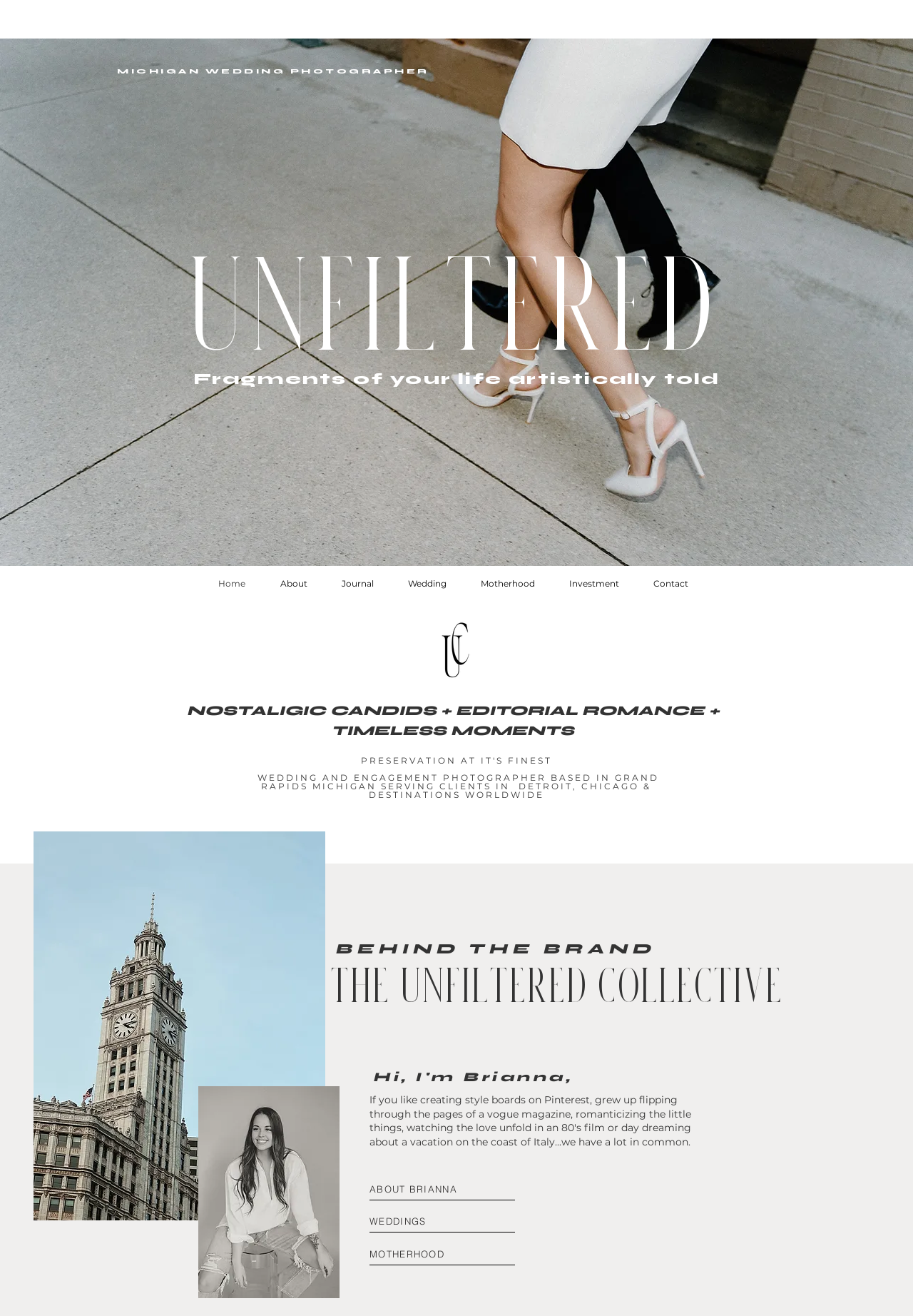Please locate the bounding box coordinates of the element that should be clicked to achieve the given instruction: "Get a free quote".

None